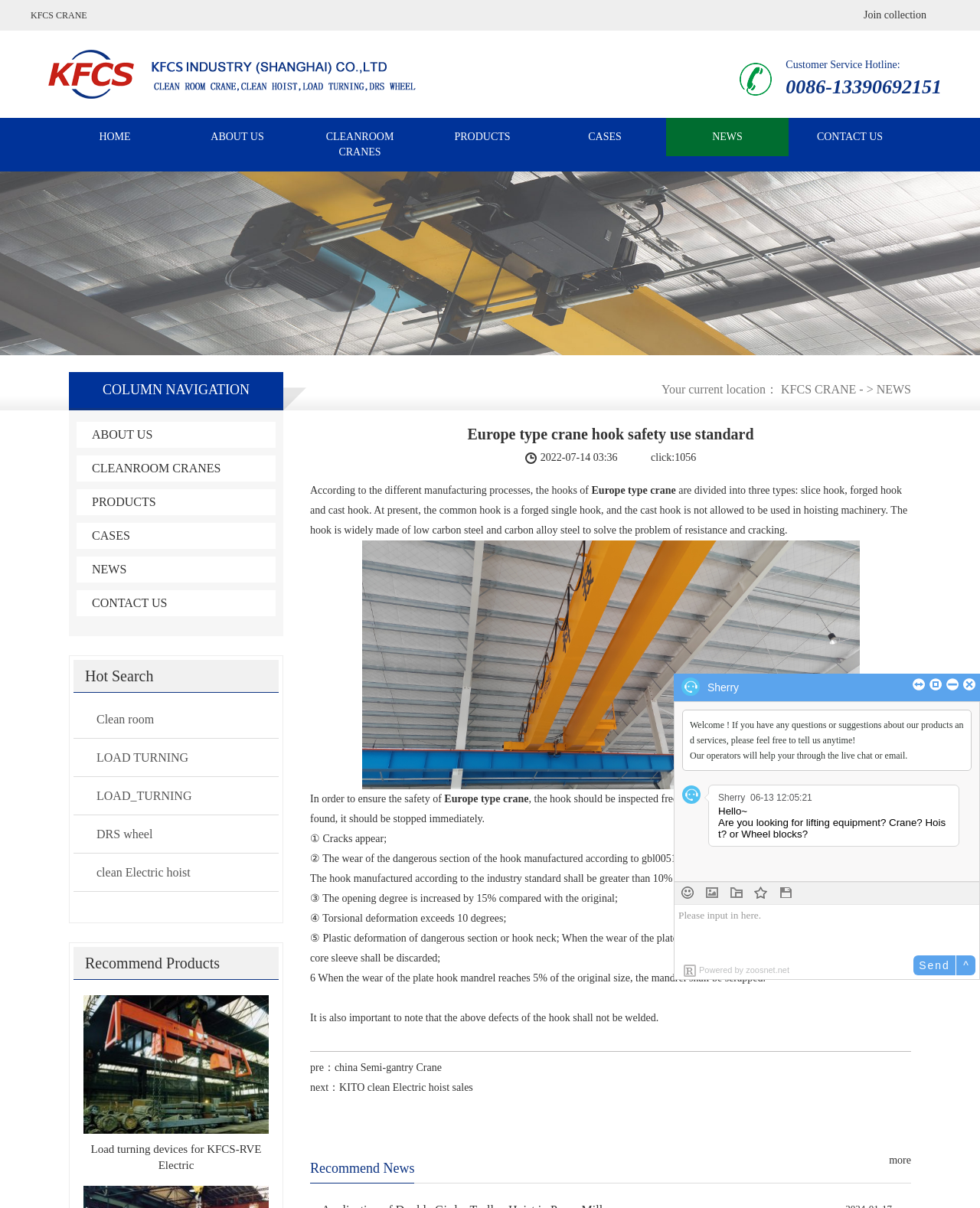Please locate the clickable area by providing the bounding box coordinates to follow this instruction: "Search for 'Clean room' products".

[0.075, 0.58, 0.157, 0.612]